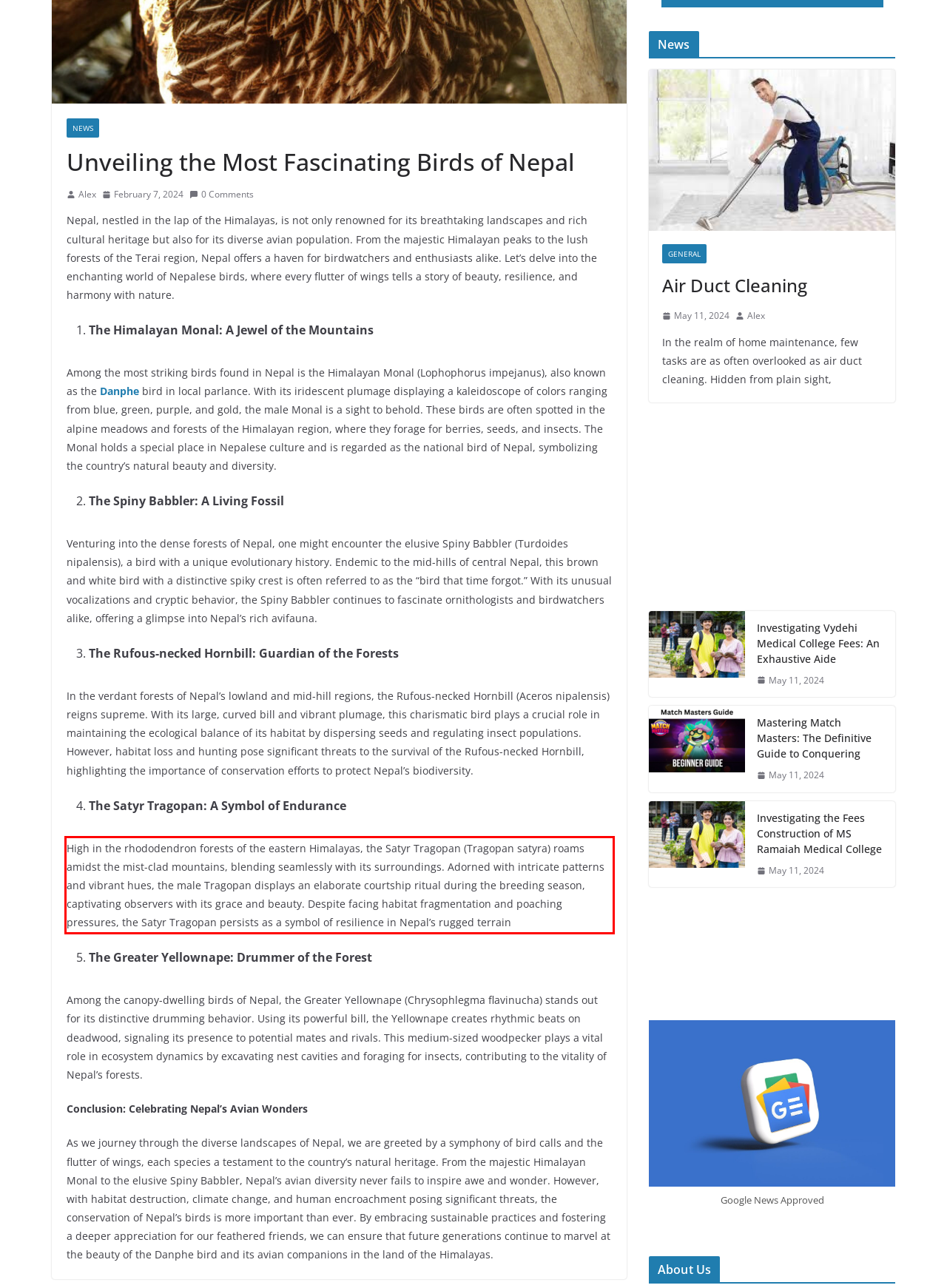Using the provided webpage screenshot, recognize the text content in the area marked by the red bounding box.

High in the rhododendron forests of the eastern Himalayas, the Satyr Tragopan (Tragopan satyra) roams amidst the mist-clad mountains, blending seamlessly with its surroundings. Adorned with intricate patterns and vibrant hues, the male Tragopan displays an elaborate courtship ritual during the breeding season, captivating observers with its grace and beauty. Despite facing habitat fragmentation and poaching pressures, the Satyr Tragopan persists as a symbol of resilience in Nepal’s rugged terrain